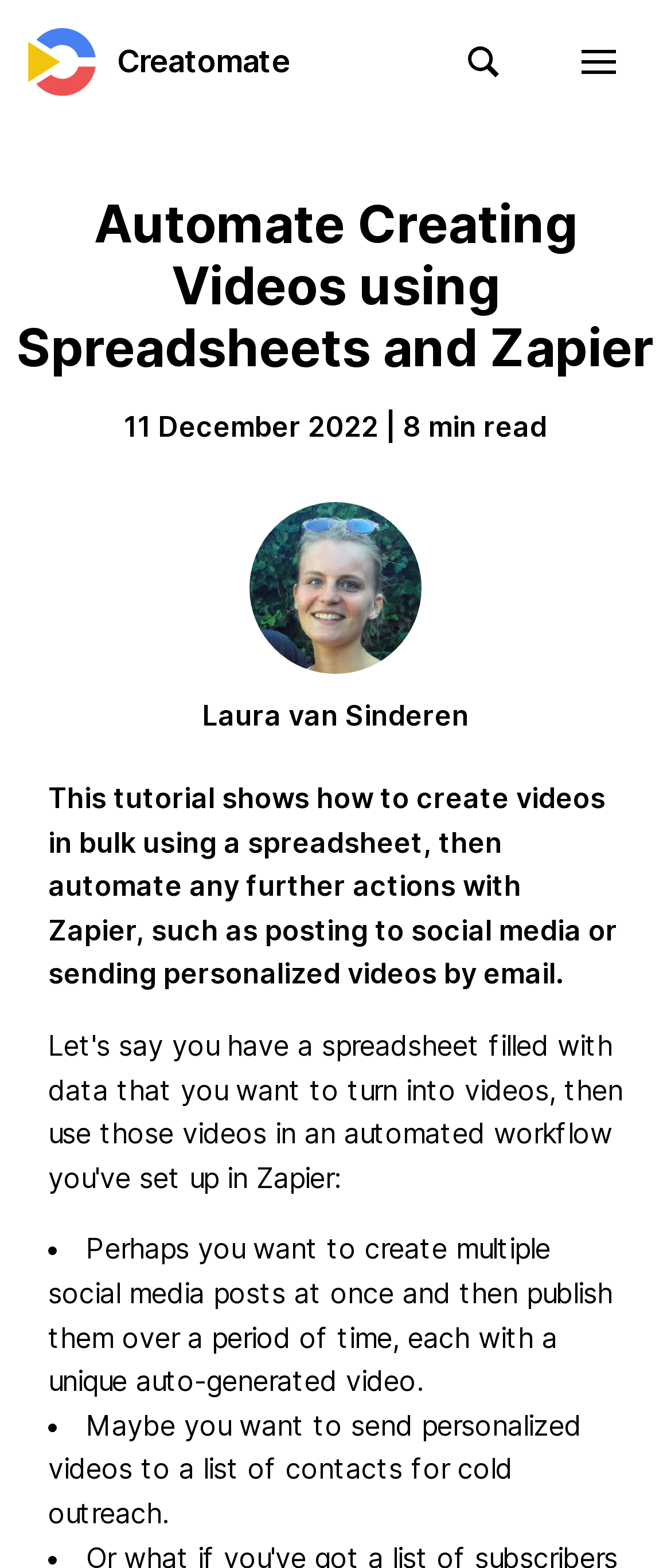For the following element description, predict the bounding box coordinates in the format (top-left x, top-left y, bottom-right x, bottom-right y). All values should be floating point numbers between 0 and 1. Description: Creatomate

[0.041, 0.018, 0.432, 0.061]